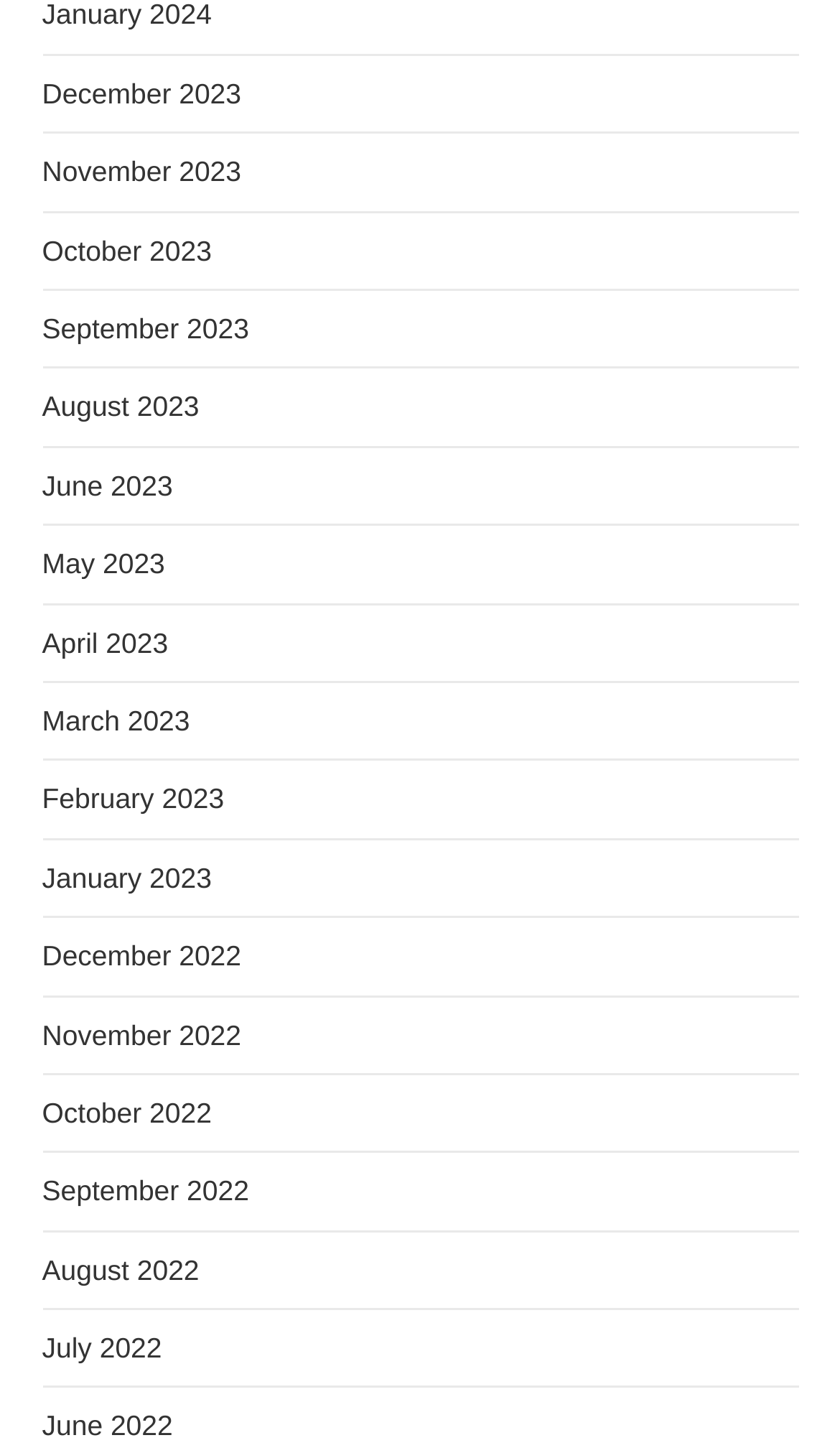What is the earliest month listed?
From the image, respond with a single word or phrase.

July 2022